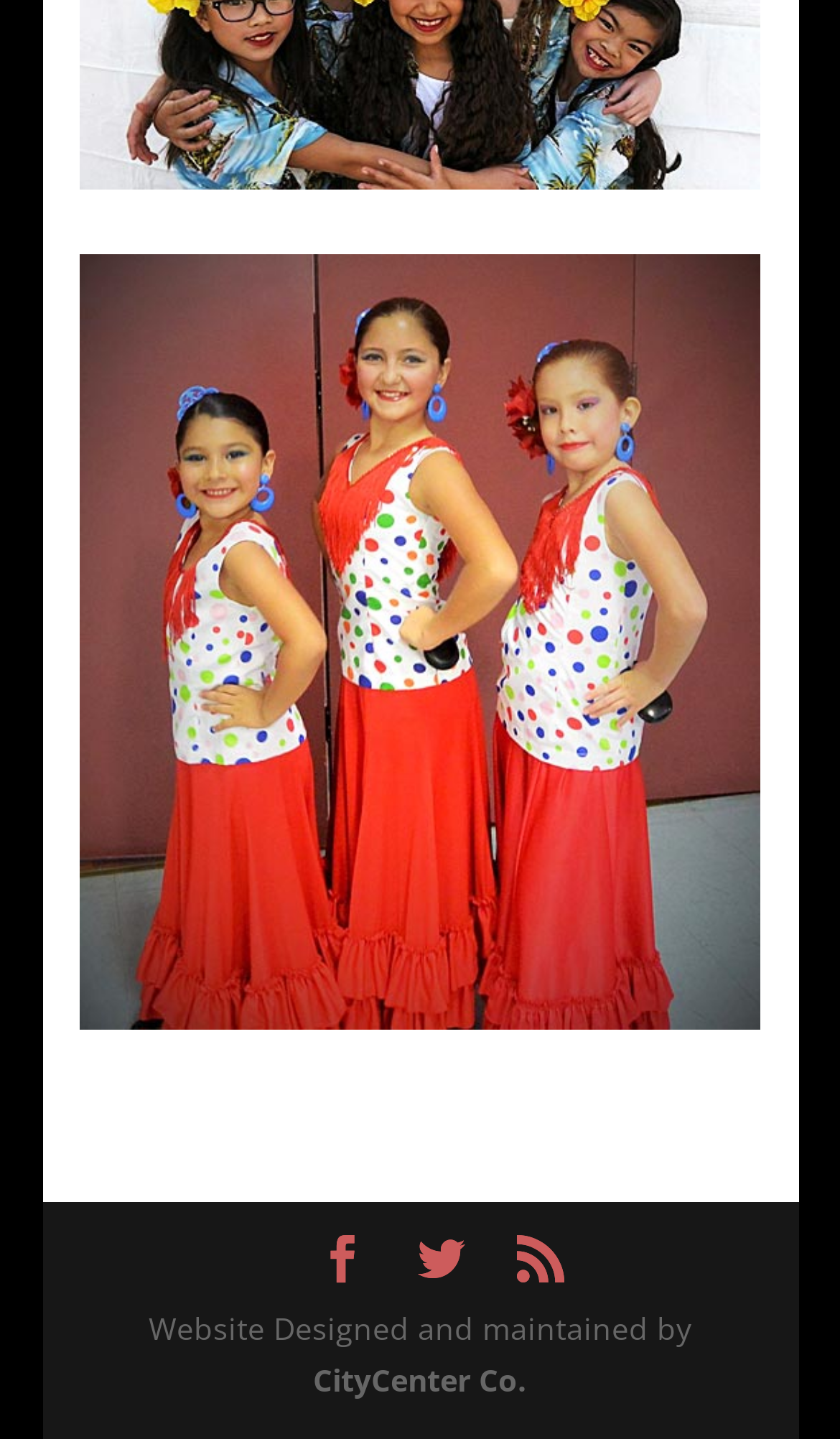What is the name of the dance center?
Examine the screenshot and reply with a single word or phrase.

Center of WorlDance